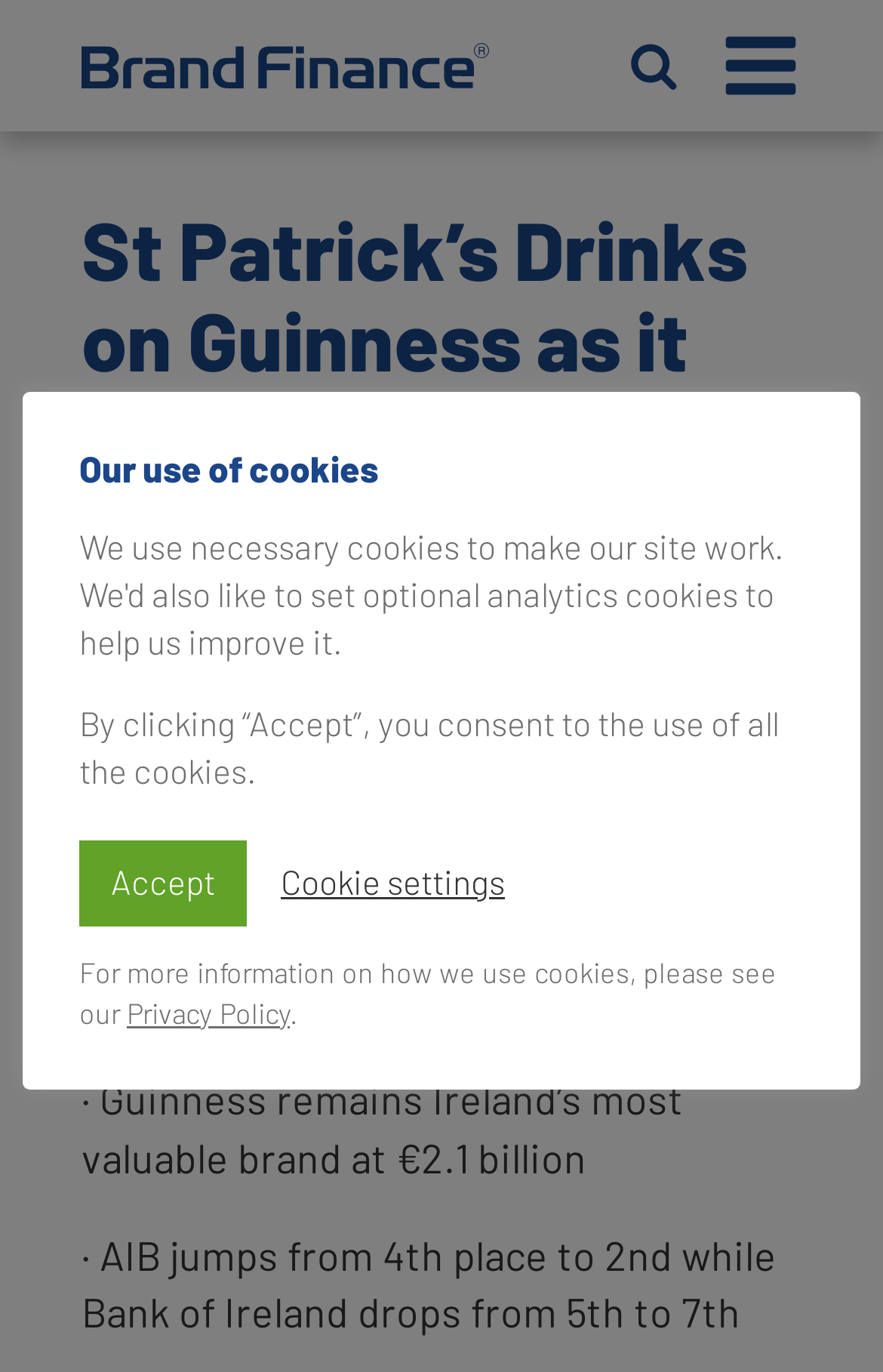Locate the bounding box coordinates of the segment that needs to be clicked to meet this instruction: "Search for something".

[0.714, 0.03, 0.769, 0.065]